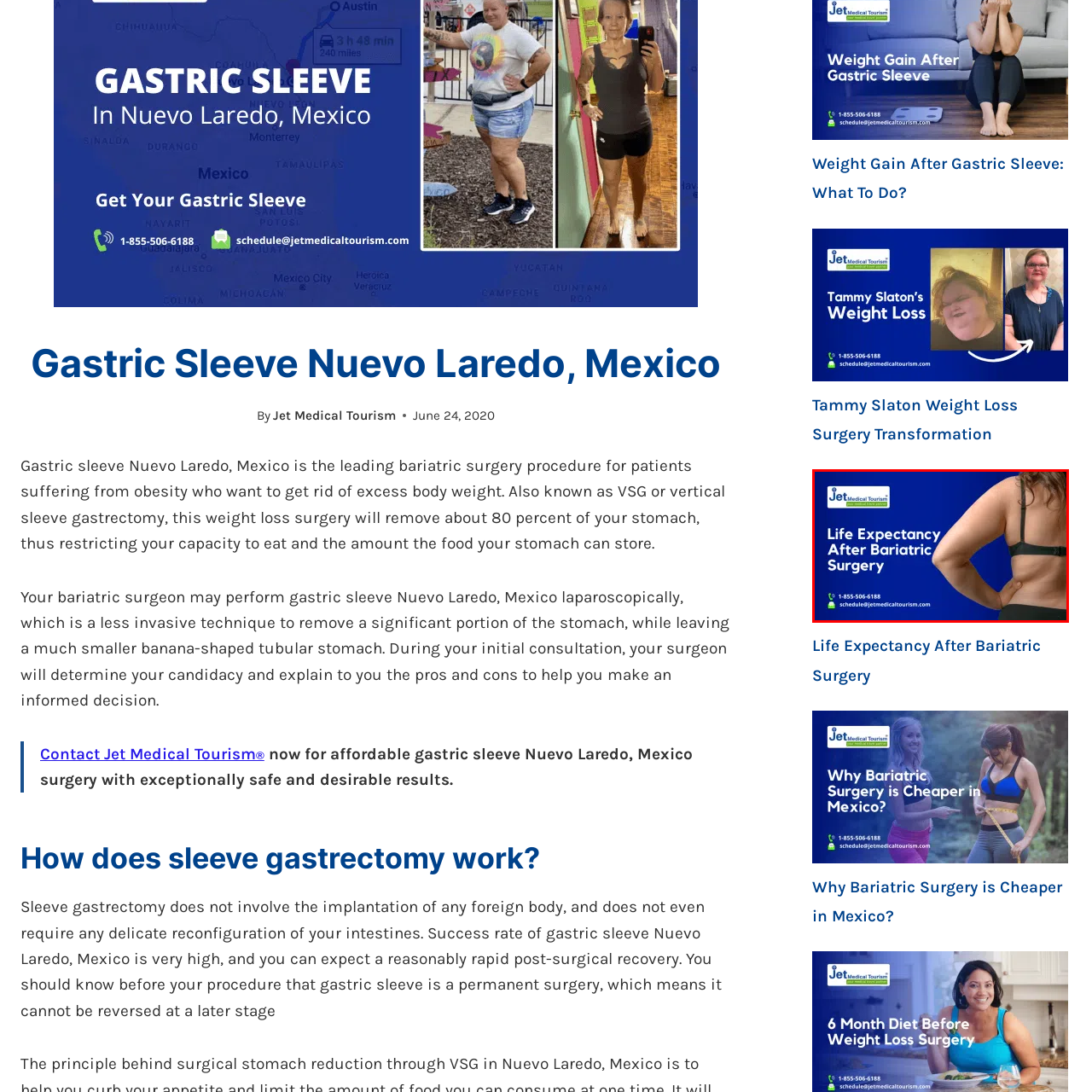Generate a detailed explanation of the image that is highlighted by the red box.

The image, featuring a woman seen from the back, serves as a promotional piece for Jet Medical Tourism, emphasizing the topic of "Life Expectancy After Bariatric Surgery." The background is a vibrant blue, highlighting the text that conveys important information about the benefits of bariatric procedures. The image includes contact details, such as a phone number and email address, encouraging potential patients to reach out for consultations. This visual aims to inform and inspire individuals considering bariatric surgery, illustrating the positive outcomes and quality of care provided by Jet Medical Tourism in Nuevo Laredo, Mexico.